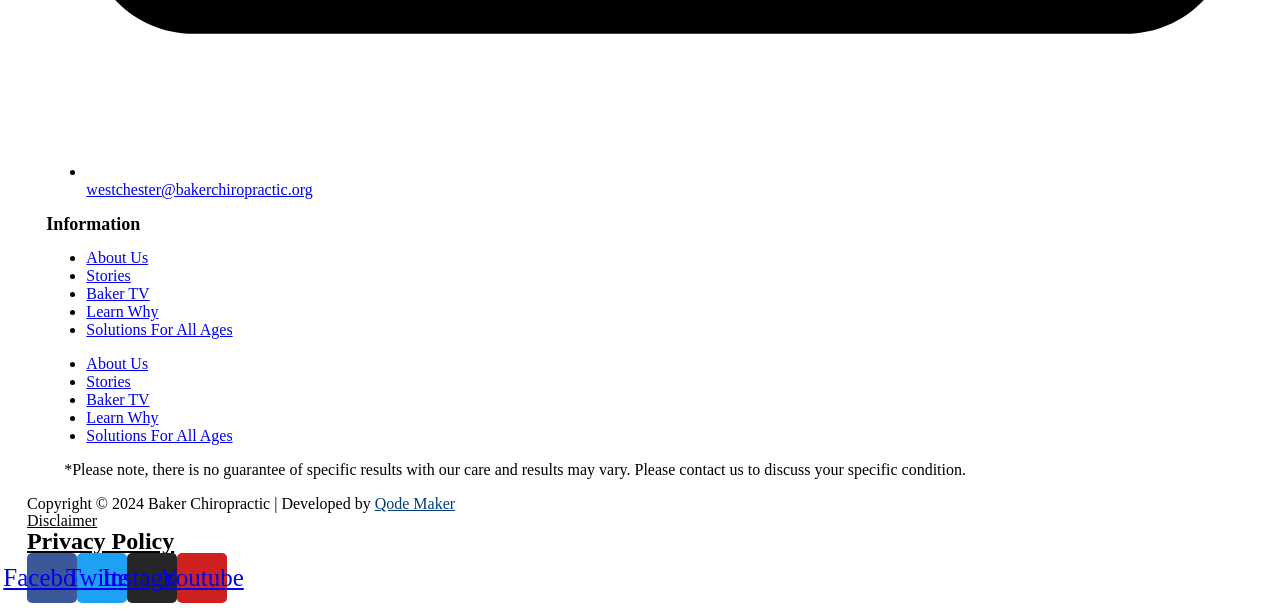Please give a one-word or short phrase response to the following question: 
What is the main topic of this webpage?

Vertigo and Dizziness